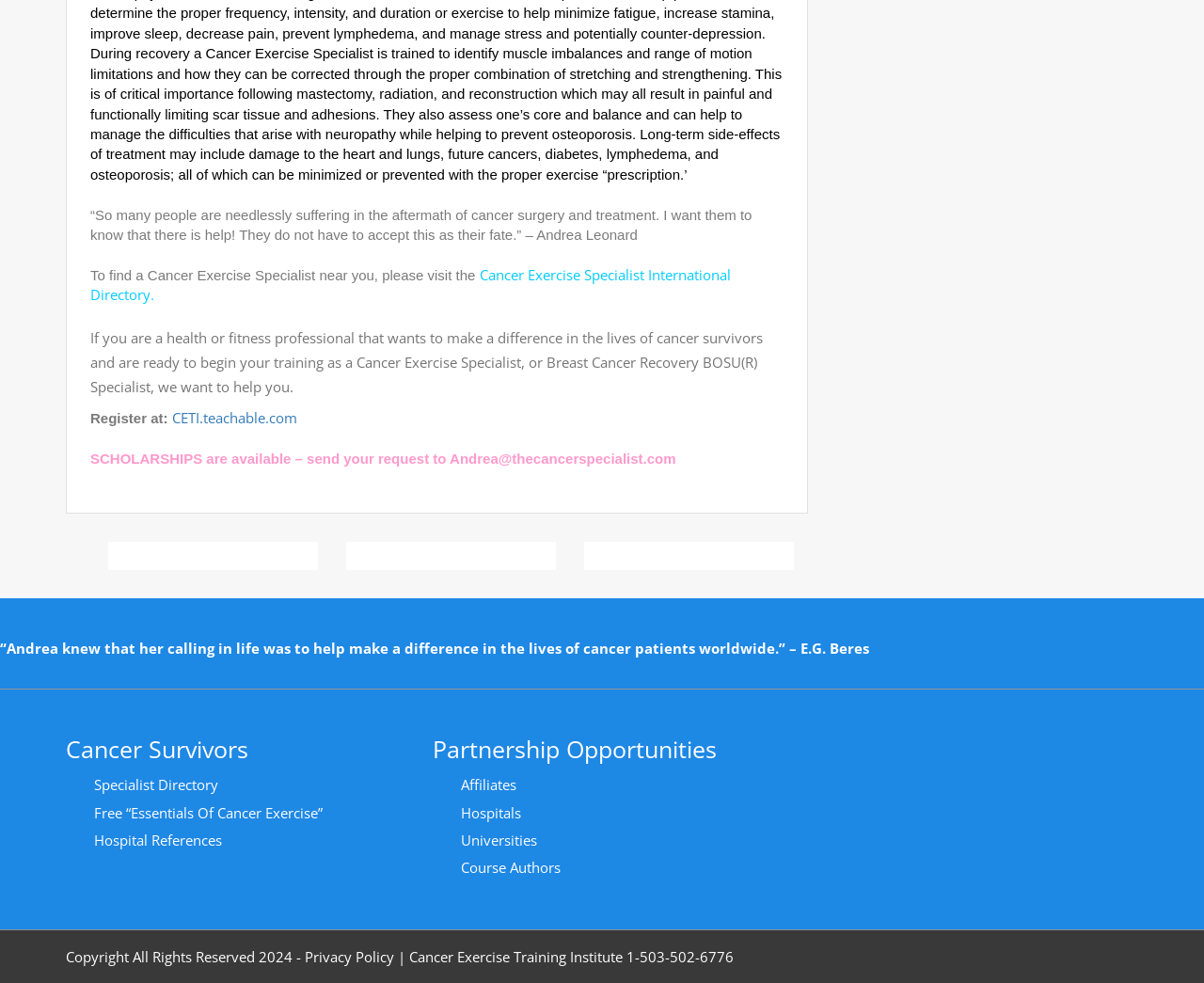Pinpoint the bounding box coordinates of the element to be clicked to execute the instruction: "Get a scholarship".

[0.075, 0.458, 0.561, 0.475]